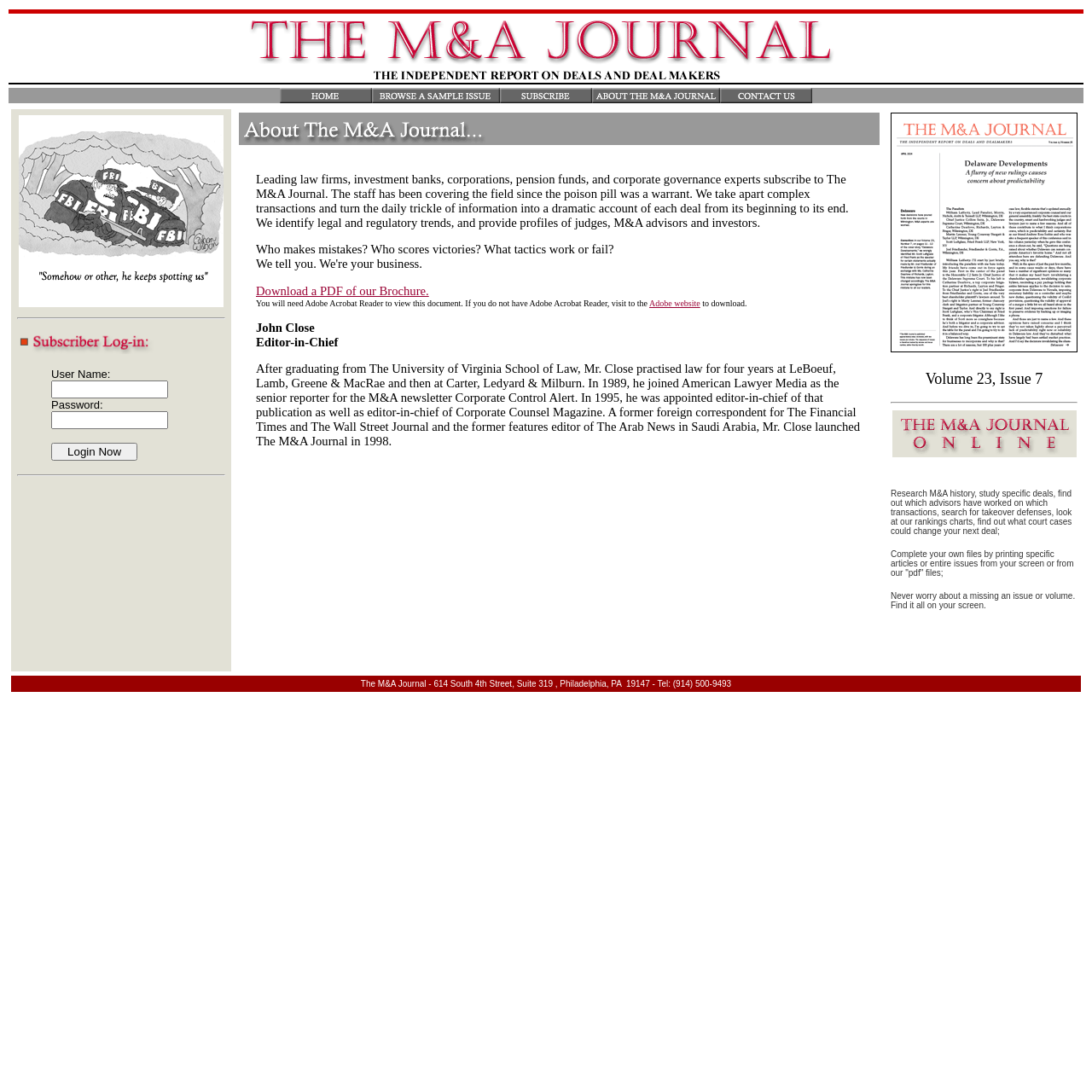What is the address of The M&A Journal?
Carefully analyze the image and provide a detailed answer to the question.

I found this information in the text at the bottom of the webpage which reads 'The M&A Journal - 614 South 4th Street, Suite 319, Philadelphia, PA 19147 - Tel: (914) 500-9493'.